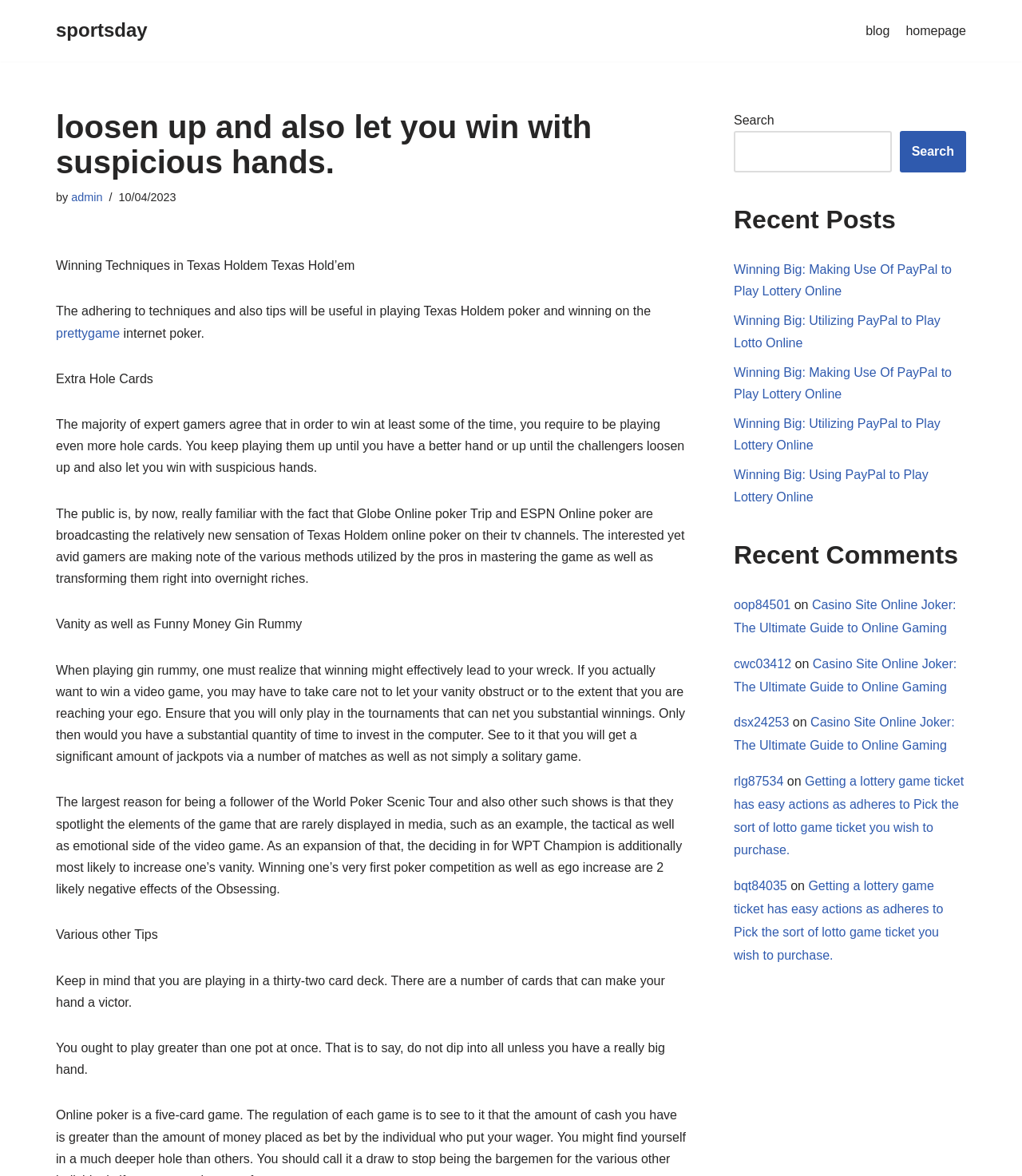Provide the bounding box coordinates for the UI element described in this sentence: "parent_node: Search name="s"". The coordinates should be four float values between 0 and 1, i.e., [left, top, right, bottom].

[0.718, 0.111, 0.872, 0.146]